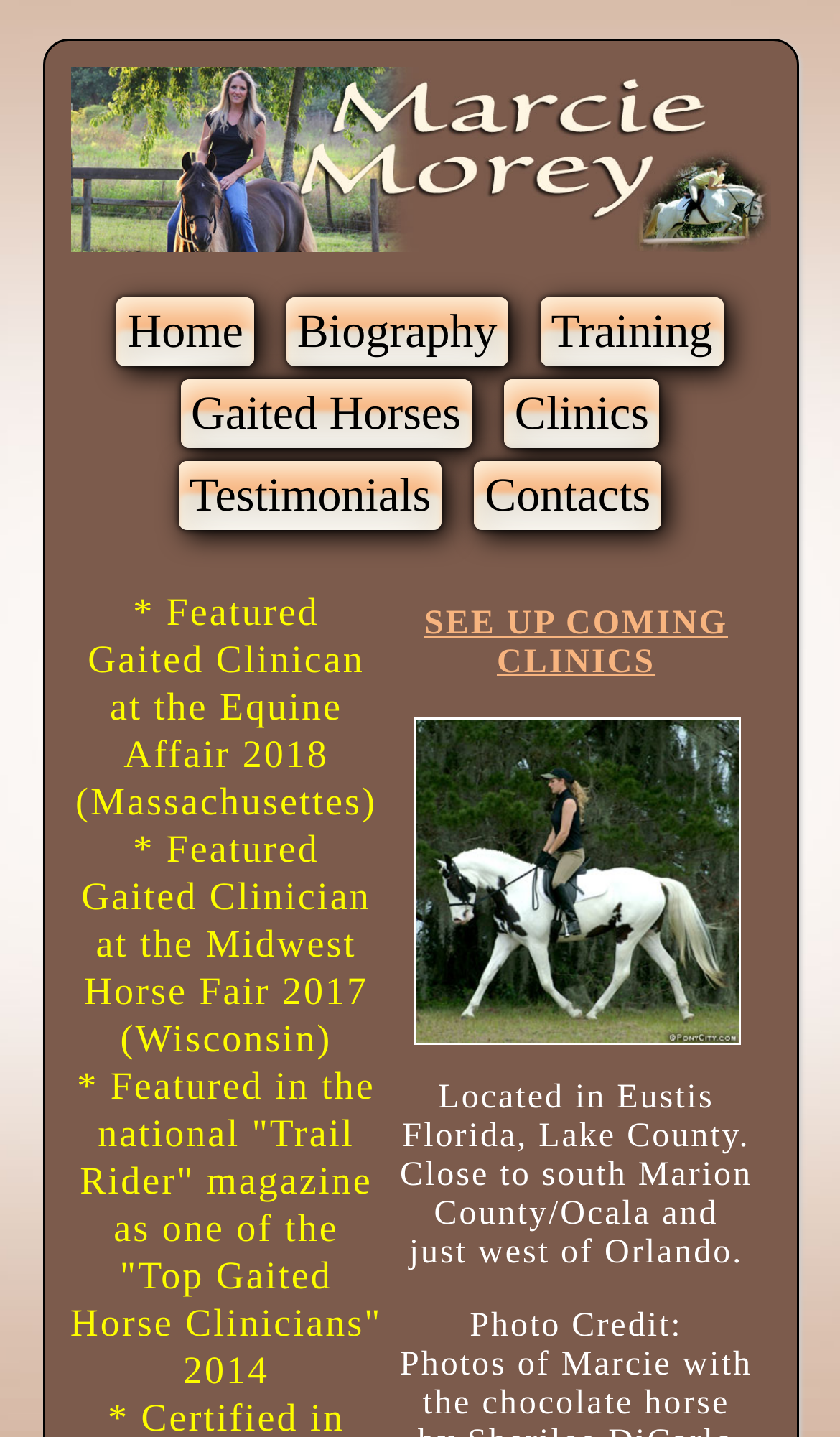Identify the bounding box coordinates of the clickable region necessary to fulfill the following instruction: "View Facebook page". The bounding box coordinates should be four float numbers between 0 and 1, i.e., [left, top, right, bottom].

None